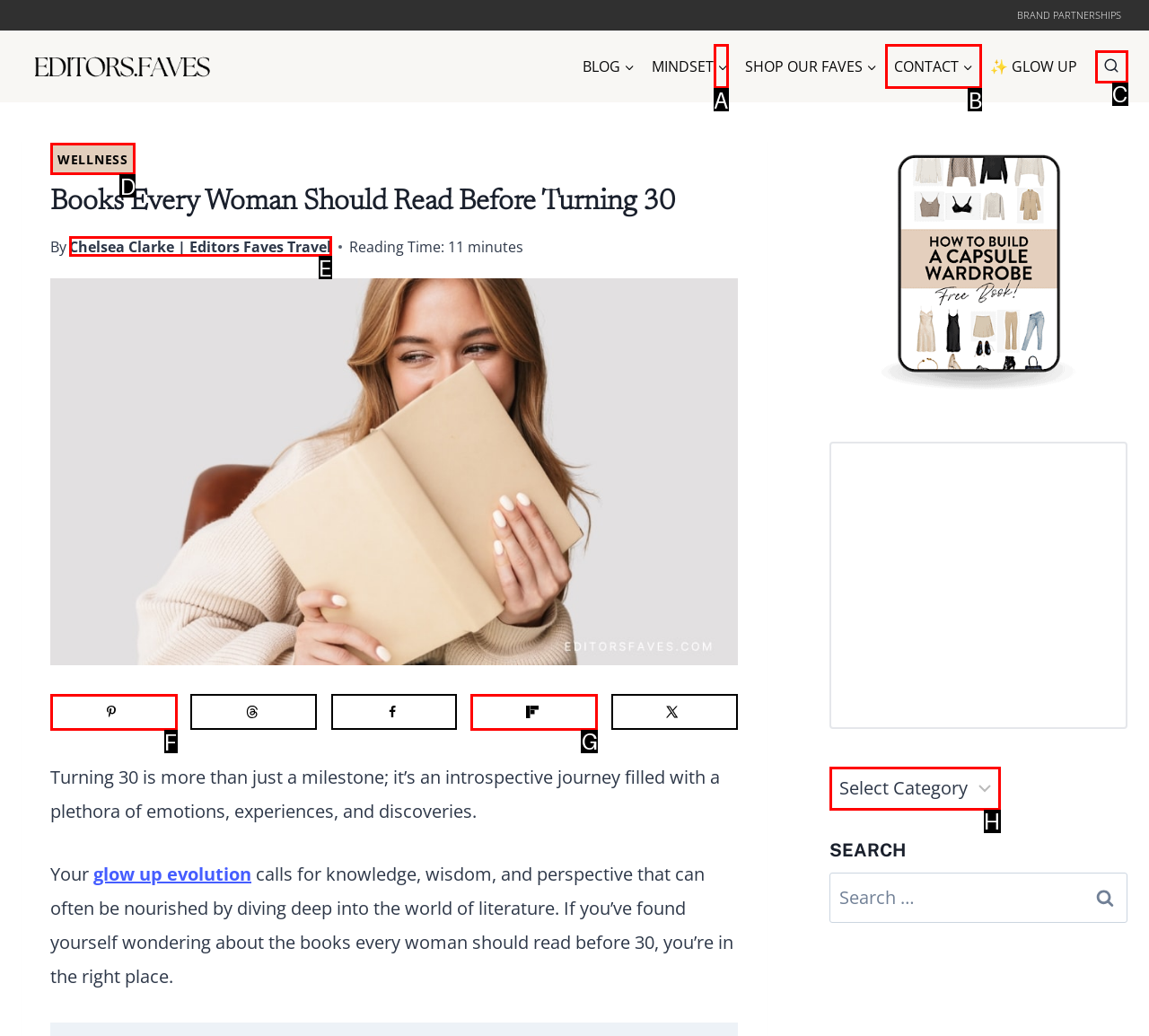Determine the correct UI element to click for this instruction: Save to Pinterest. Respond with the letter of the chosen element.

F